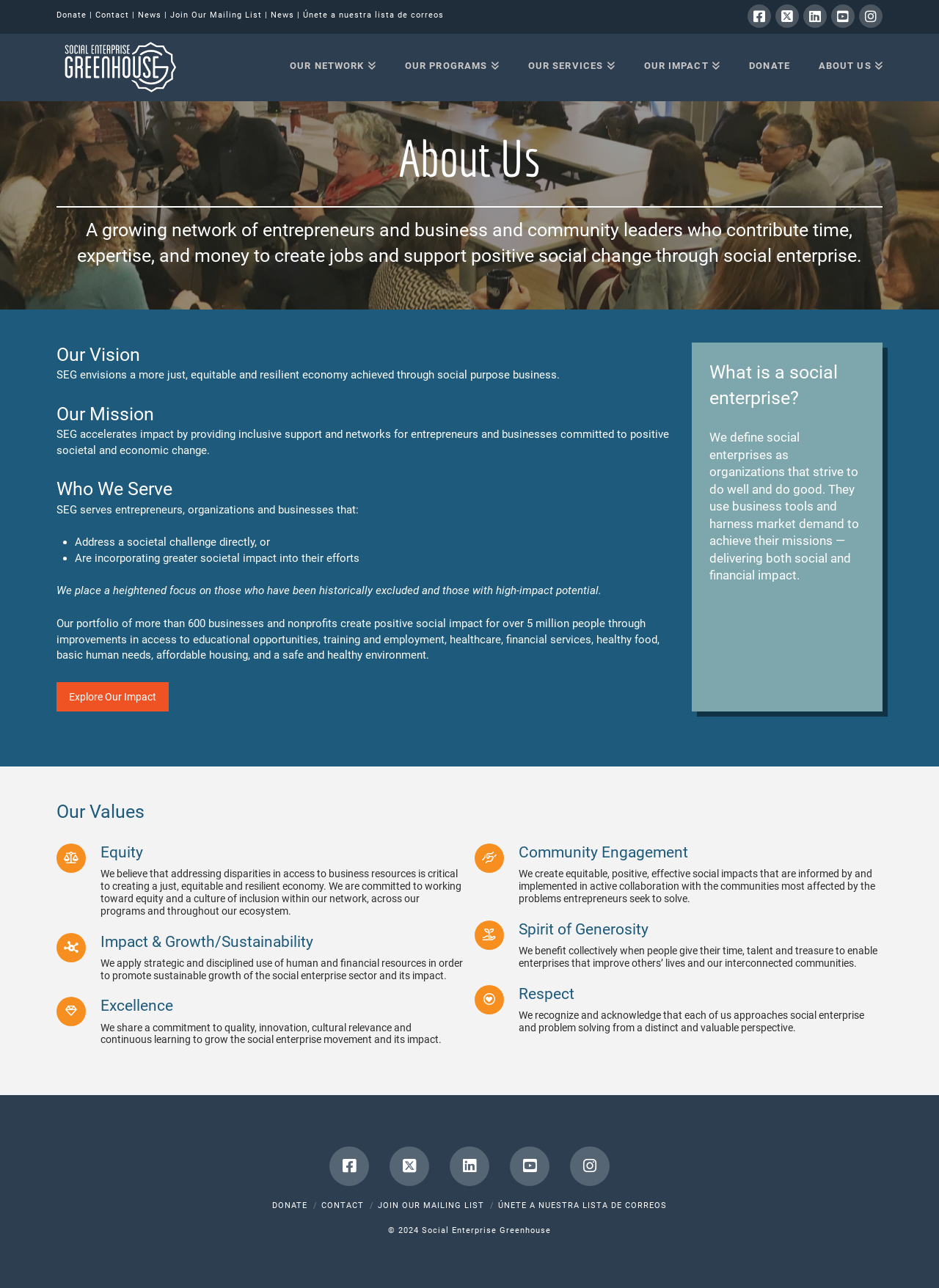For the element described, predict the bounding box coordinates as (top-left x, top-left y, bottom-right x, bottom-right y). All values should be between 0 and 1. Element description: Join Our Mailing List

[0.402, 0.932, 0.516, 0.94]